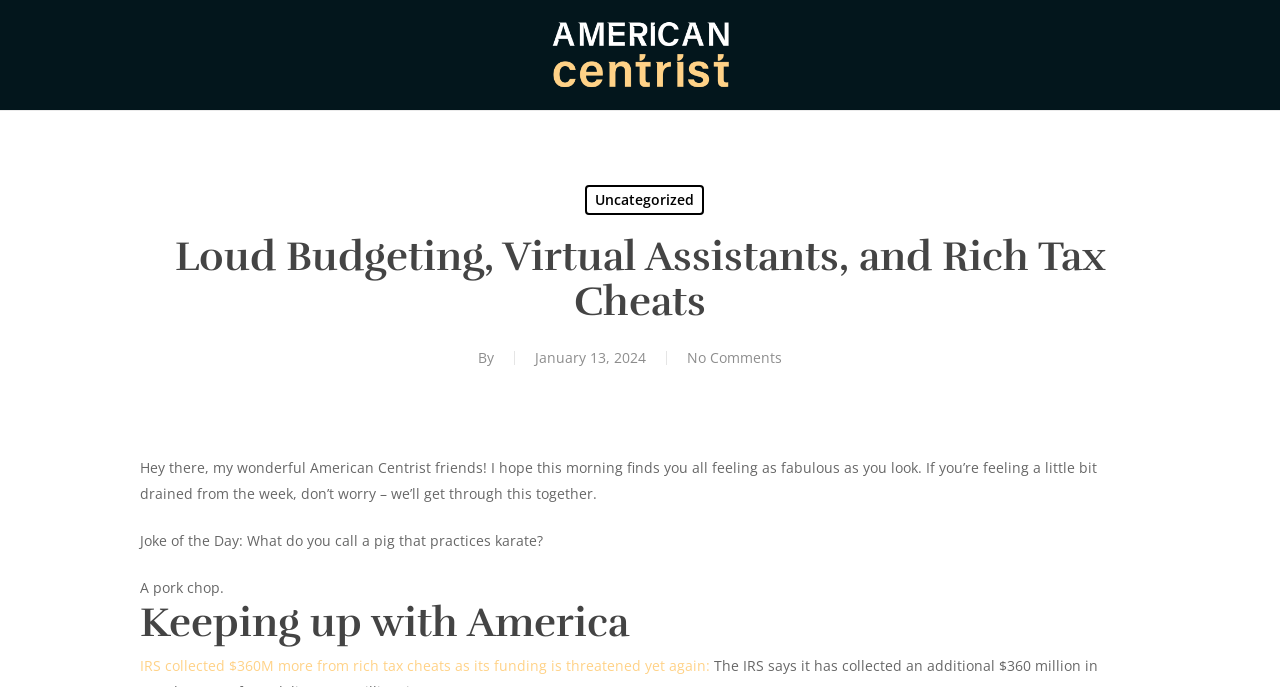Given the element description "Uncategorized" in the screenshot, predict the bounding box coordinates of that UI element.

[0.457, 0.269, 0.55, 0.313]